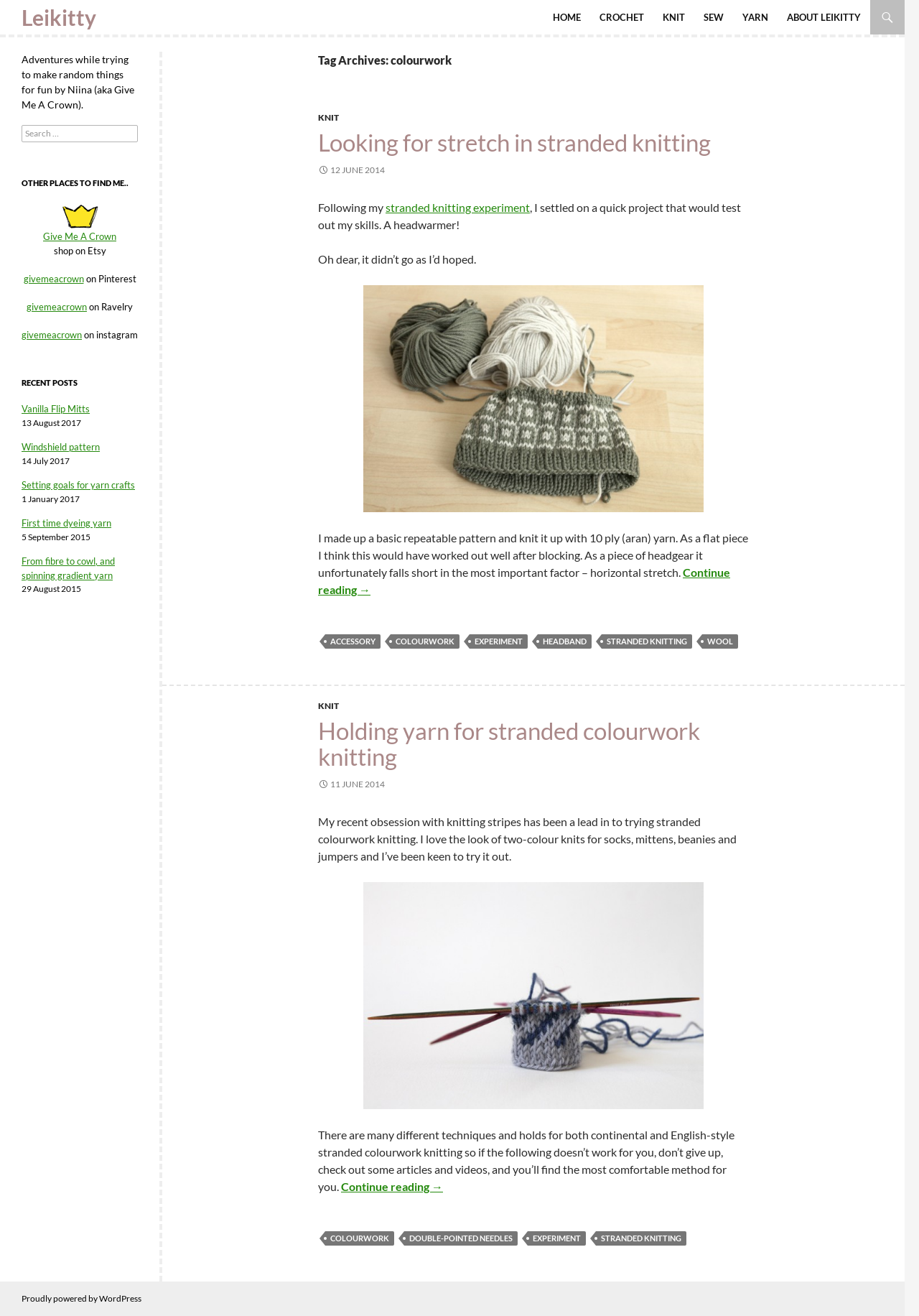Find the bounding box coordinates for the area that must be clicked to perform this action: "Search for something".

[0.023, 0.095, 0.15, 0.108]